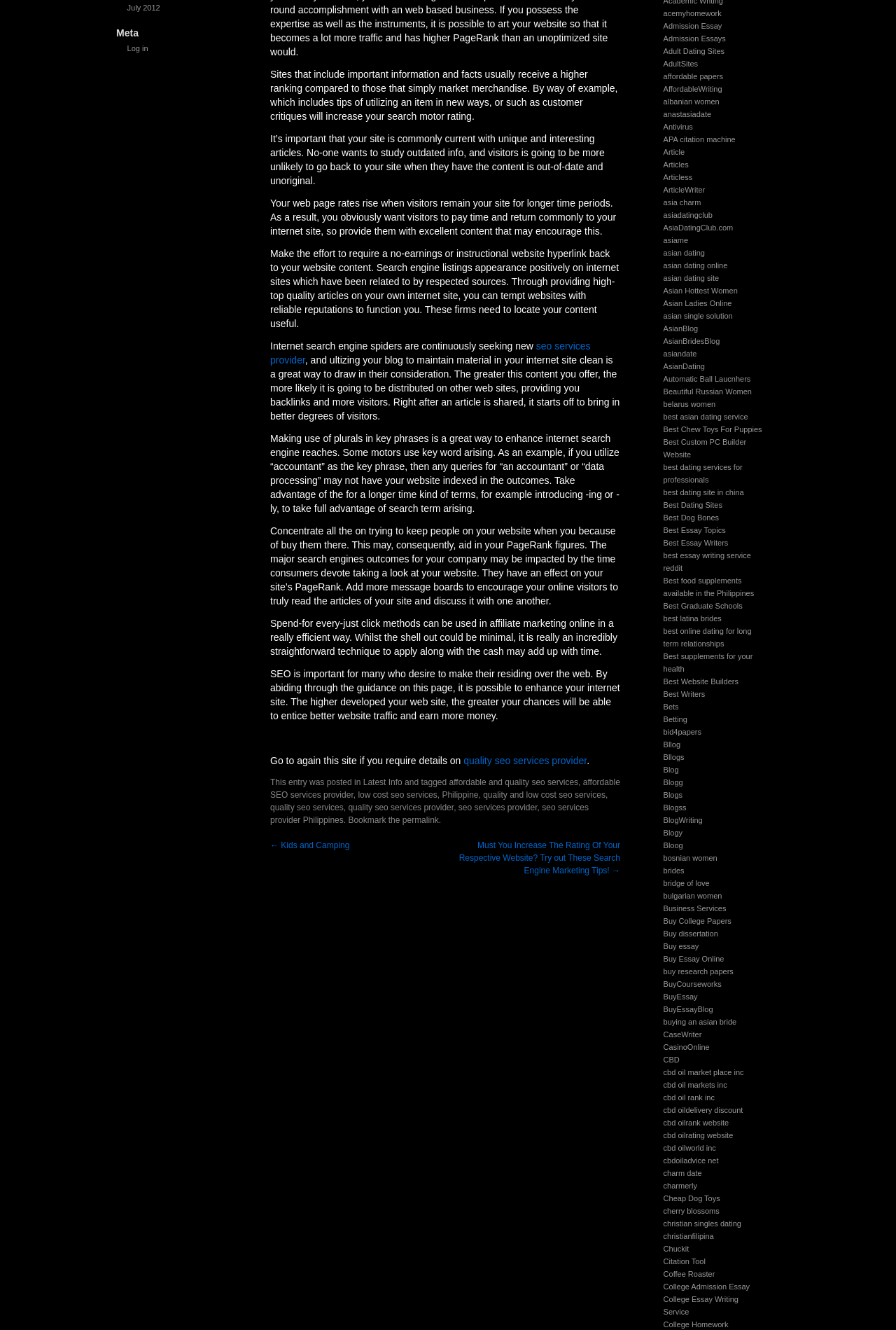From the webpage screenshot, predict the bounding box coordinates (top-left x, top-left y, bottom-right x, bottom-right y) for the UI element described here: Cloed Baumgartner

None